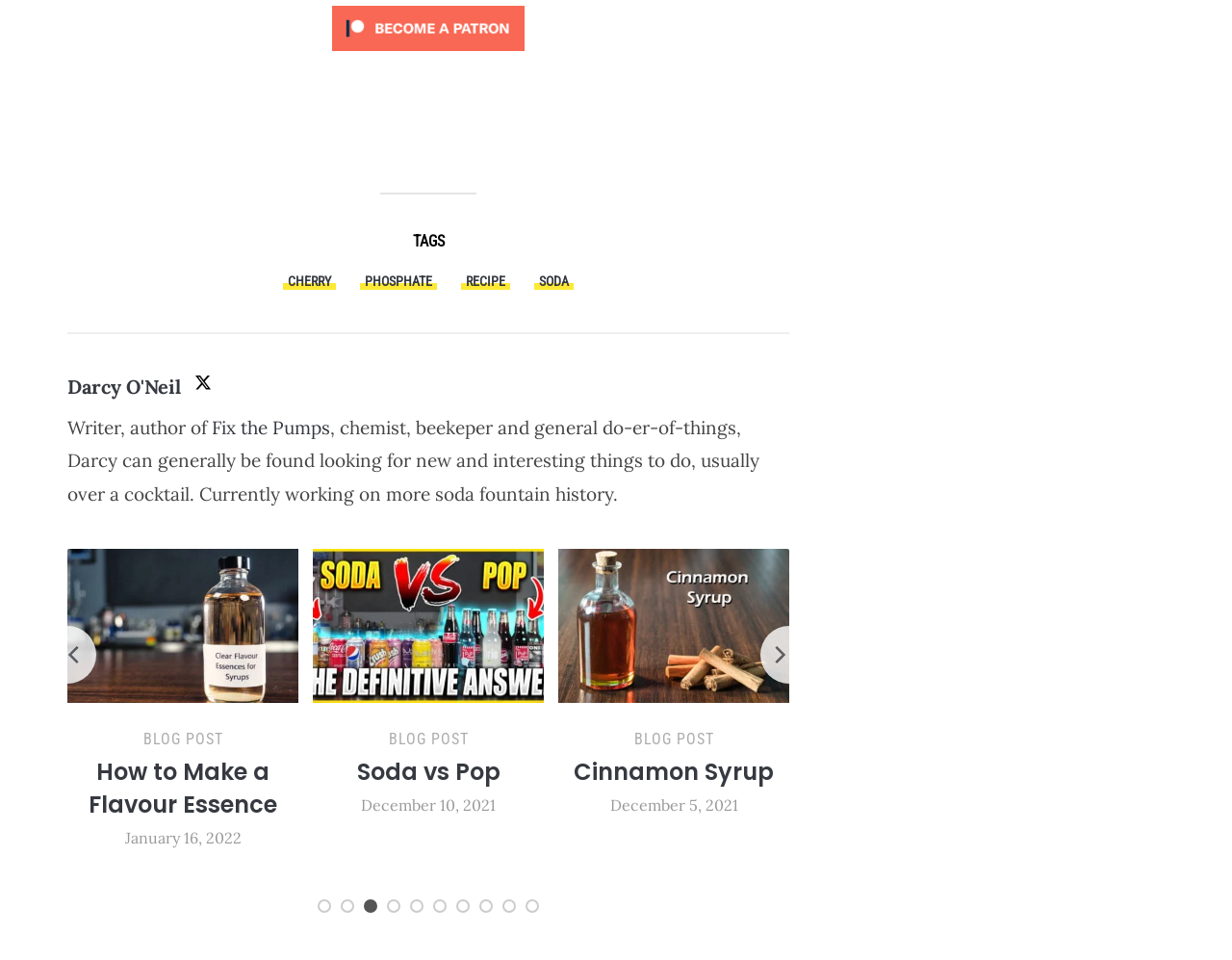Find the coordinates for the bounding box of the element with this description: "soda".

[0.434, 0.282, 0.466, 0.304]